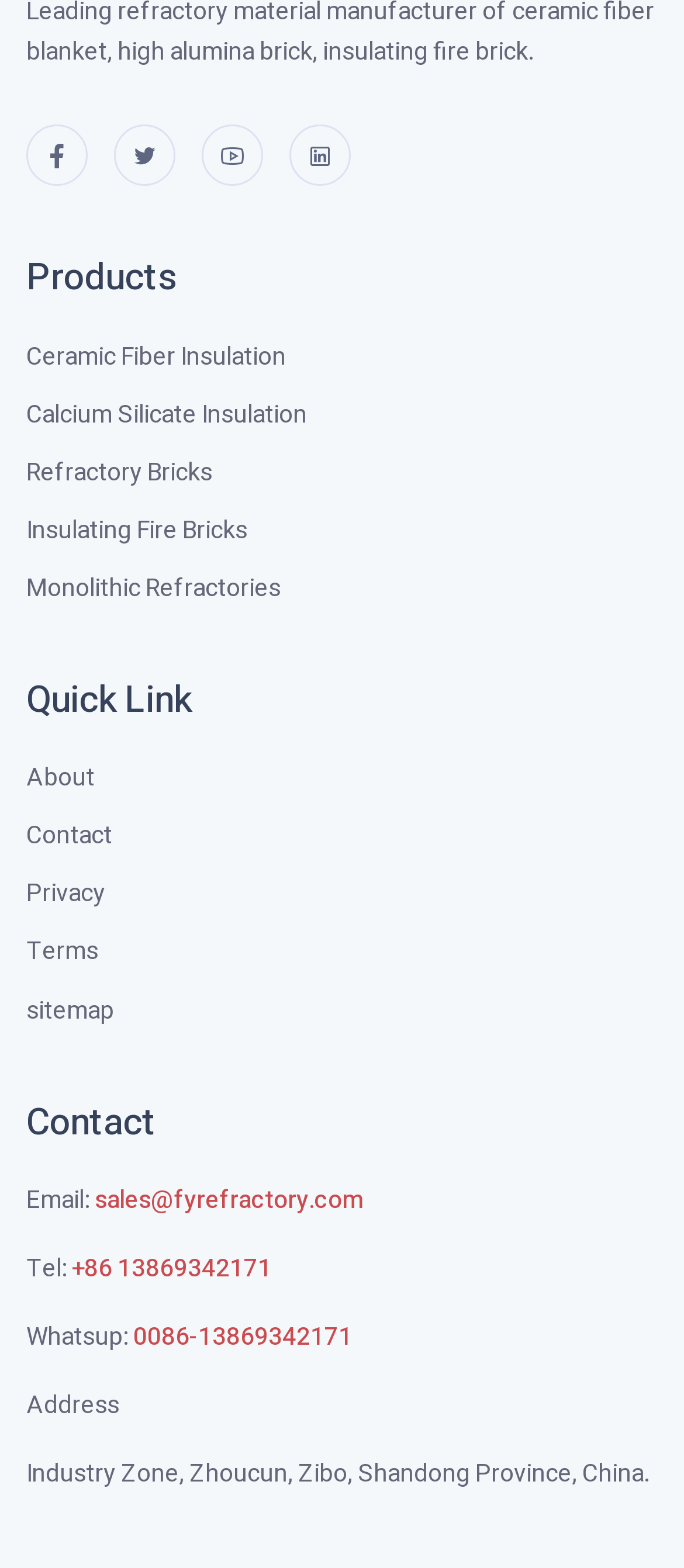Please identify the bounding box coordinates of the element that needs to be clicked to perform the following instruction: "Send an email to sales@fyrefractory.com".

[0.138, 0.752, 0.531, 0.778]